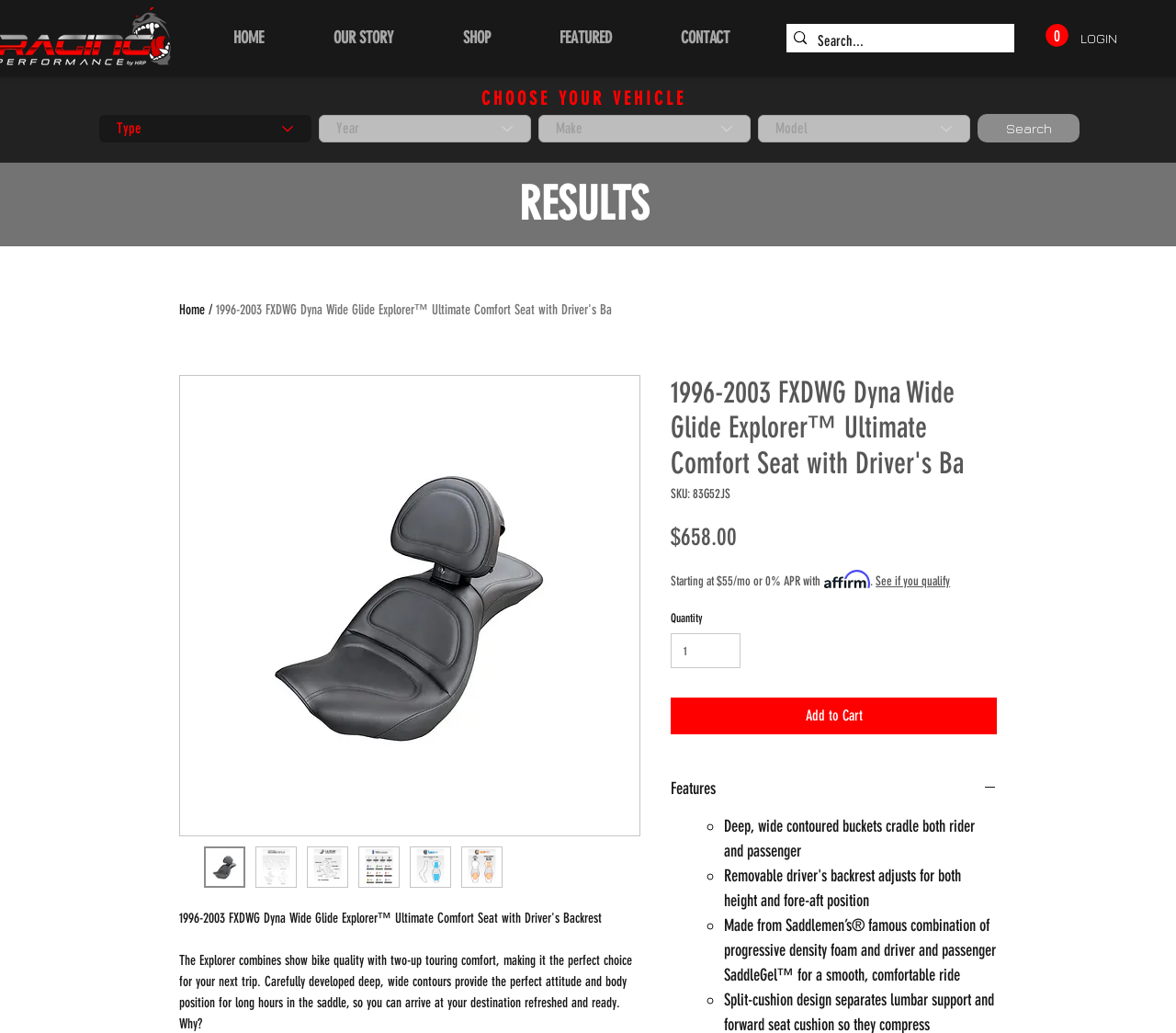What is the price of the product?
Based on the image, answer the question with a single word or brief phrase.

$658.00